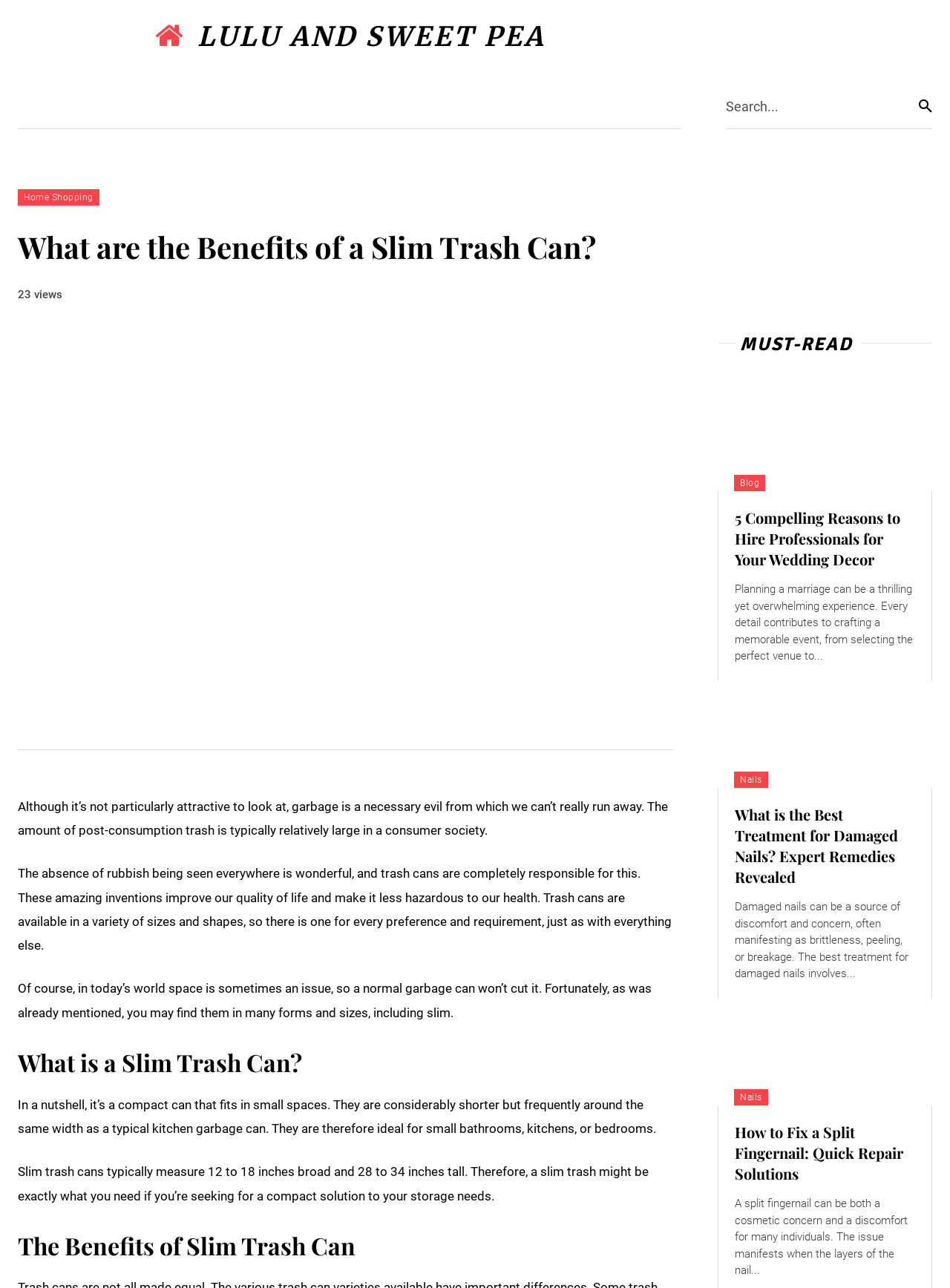Bounding box coordinates are specified in the format (top-left x, top-left y, bottom-right x, bottom-right y). All values are floating point numbers bounded between 0 and 1. Please provide the bounding box coordinate of the region this sentence describes: Home Shopping

[0.019, 0.147, 0.104, 0.16]